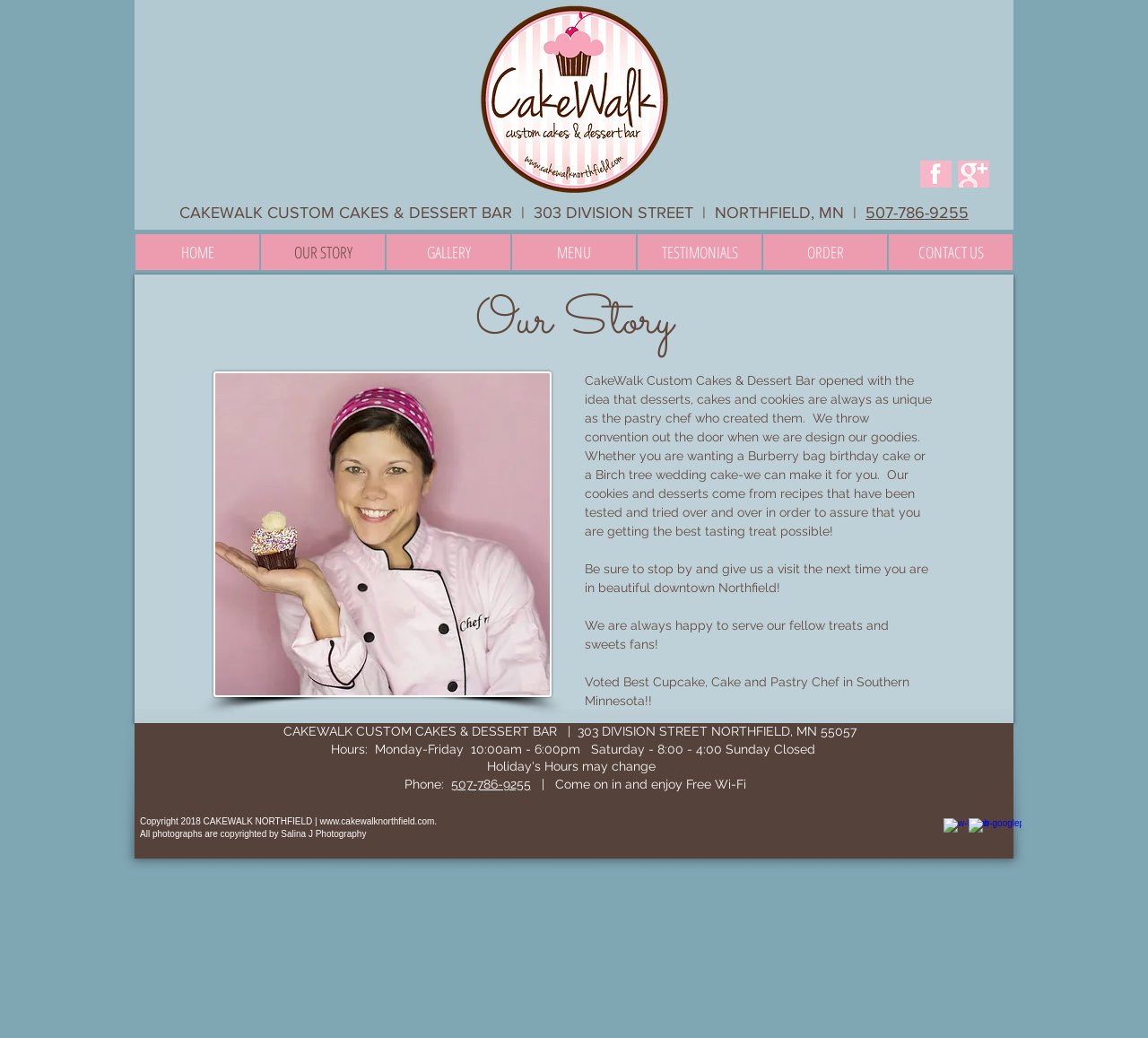What is the phone number of the bakery?
We need a detailed and meticulous answer to the question.

I found the phone number by looking at the link element with the text '507-786-9255' which is located in the contact information section at the bottom of the page.